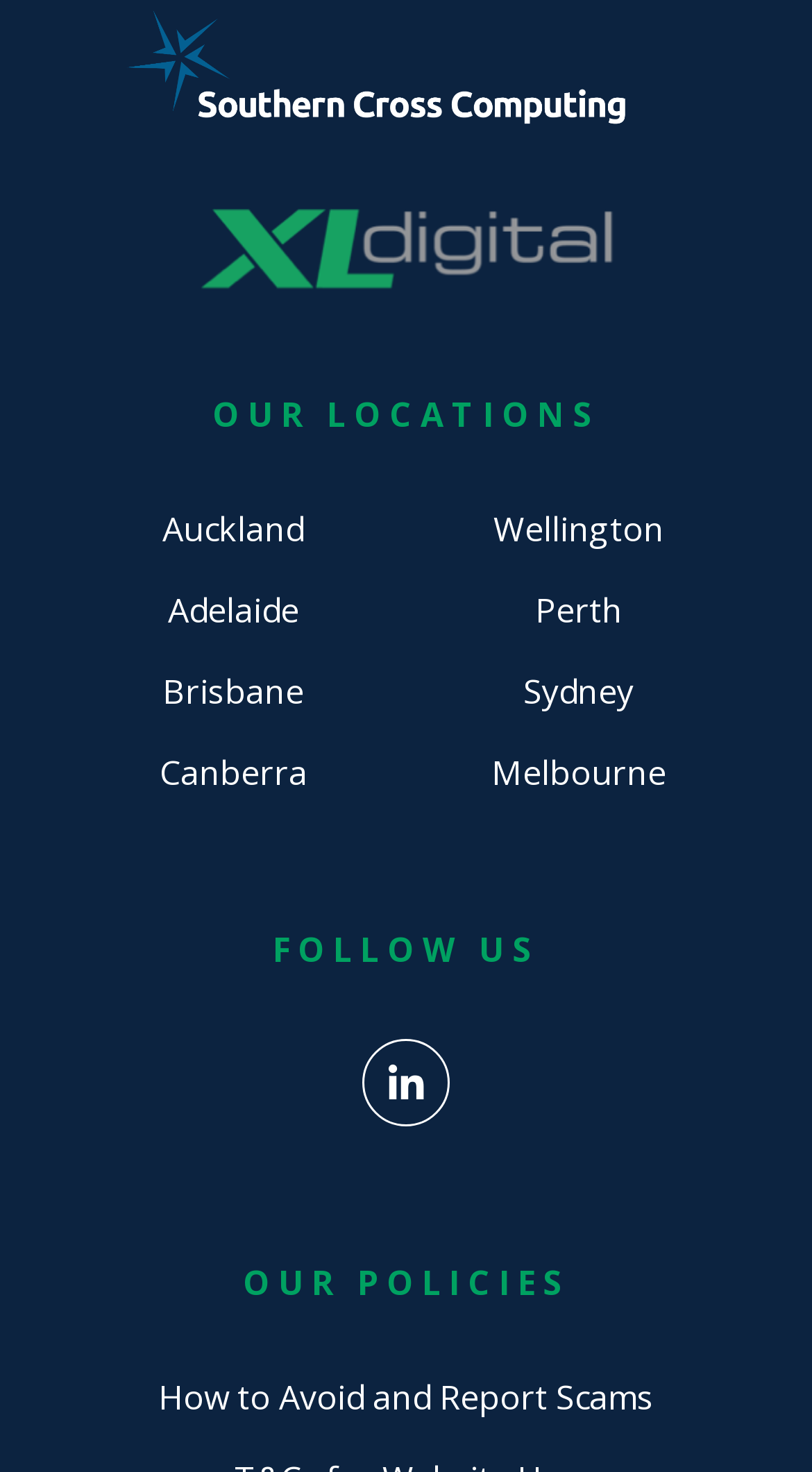Based on the image, give a detailed response to the question: What is the last policy listed?

I looked at the links under the 'OUR POLICIES' heading and found that the last one listed is 'How to Avoid and Report Scams'.